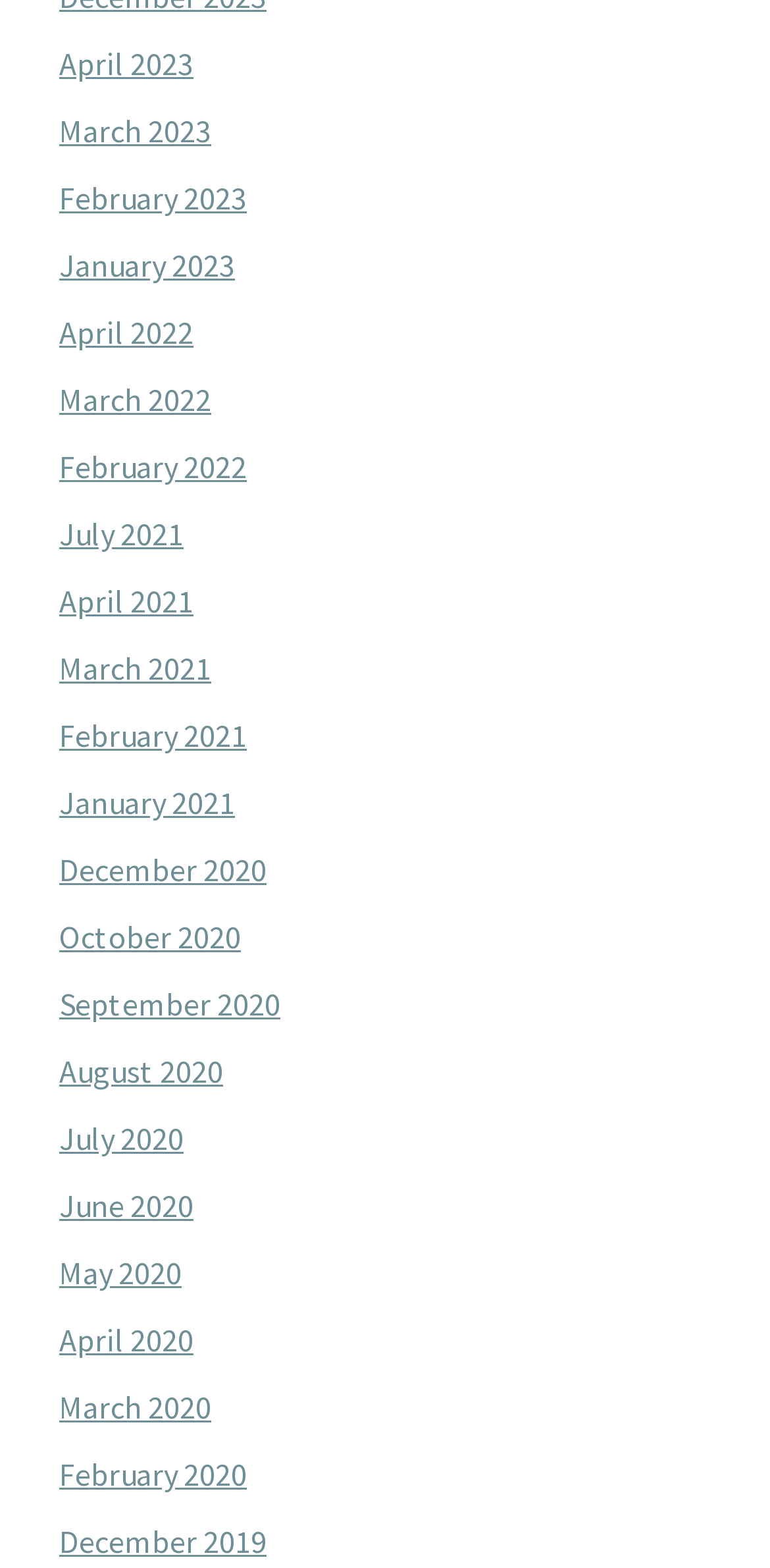Could you find the bounding box coordinates of the clickable area to complete this instruction: "browse February 2021"?

[0.077, 0.456, 0.321, 0.481]